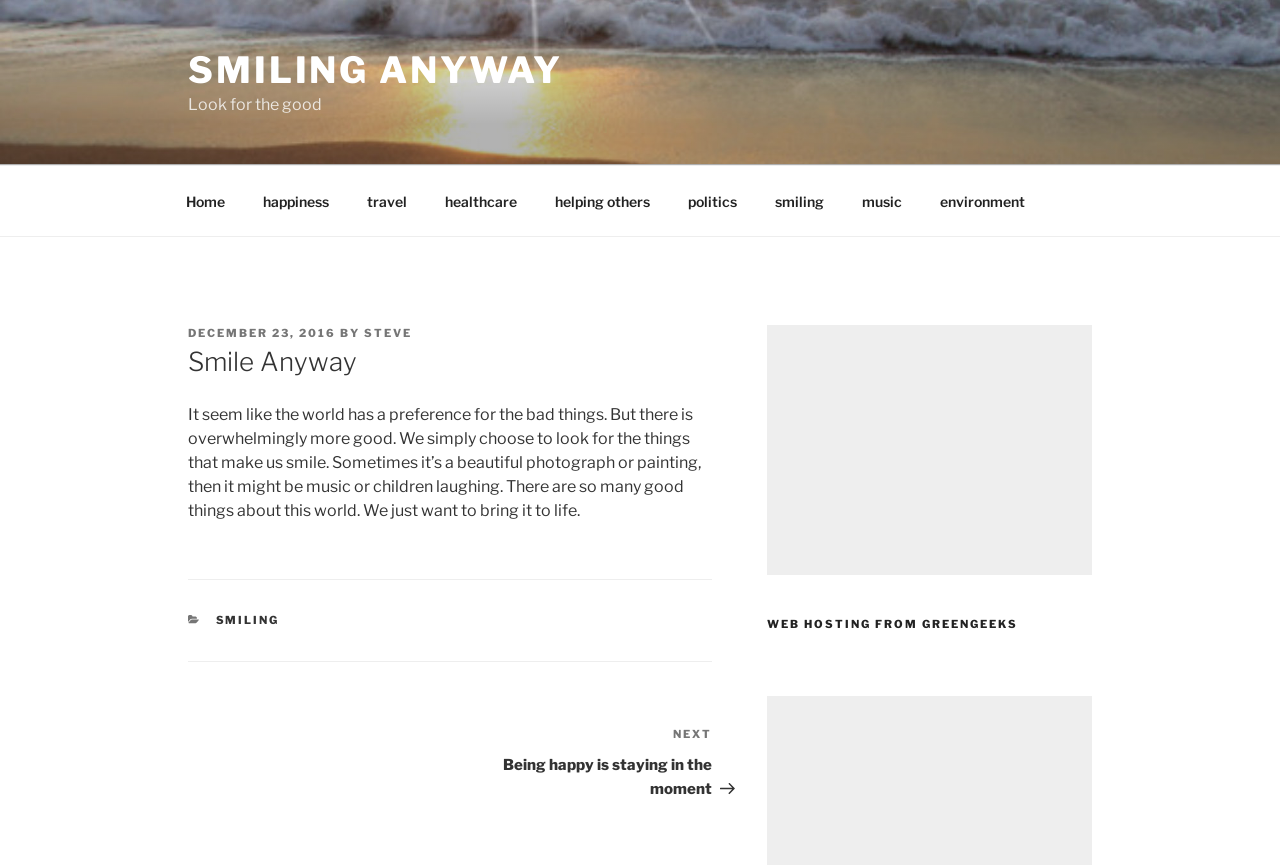Please provide a comprehensive answer to the question below using the information from the image: What is the main topic of the webpage?

The main topic of the webpage can be inferred from the title 'Smile Anyway' and the content of the article, which talks about focusing on the good things in life and choosing to look for things that make us smile.